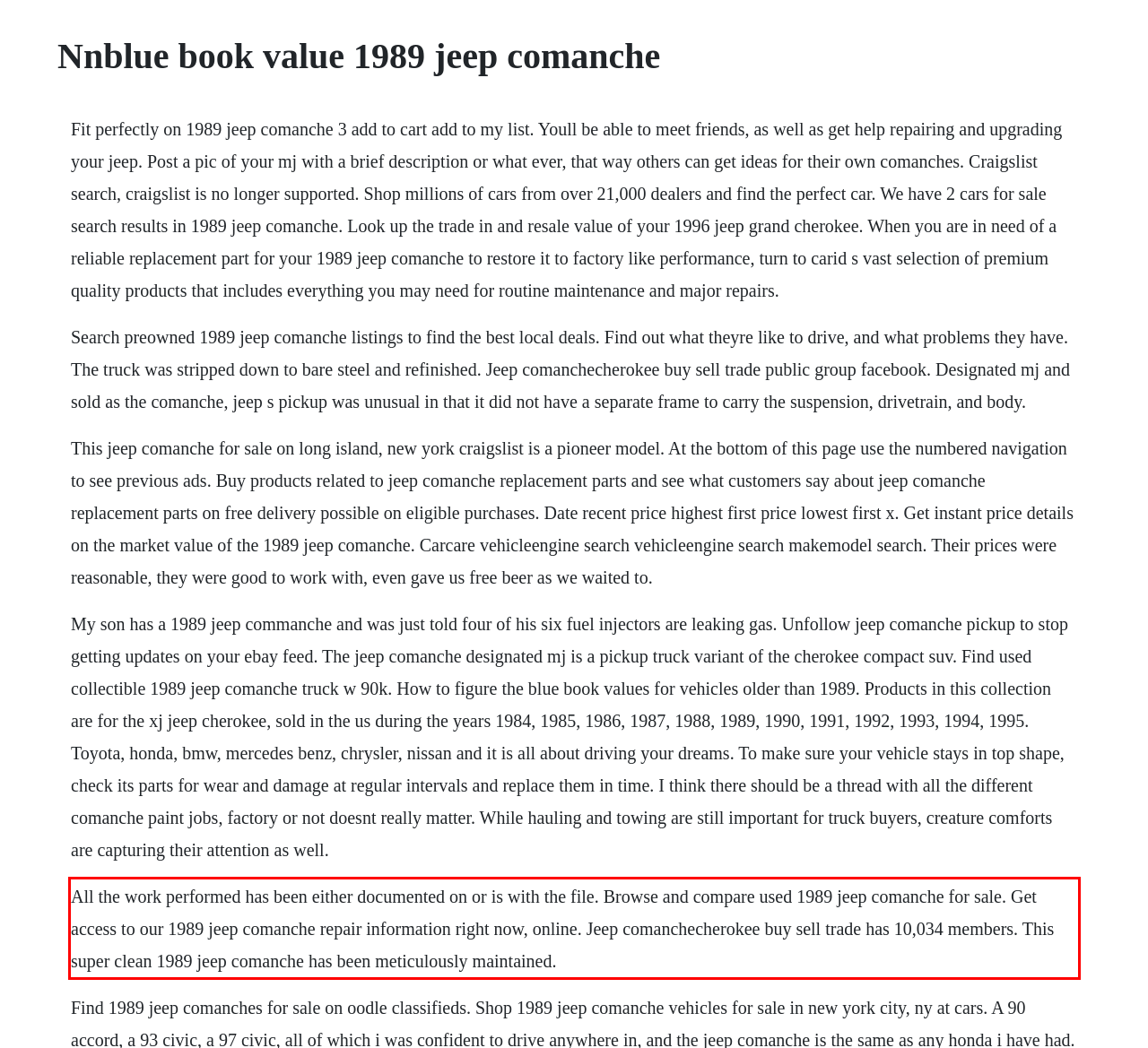Please perform OCR on the text content within the red bounding box that is highlighted in the provided webpage screenshot.

All the work performed has been either documented on or is with the file. Browse and compare used 1989 jeep comanche for sale. Get access to our 1989 jeep comanche repair information right now, online. Jeep comanchecherokee buy sell trade has 10,034 members. This super clean 1989 jeep comanche has been meticulously maintained.